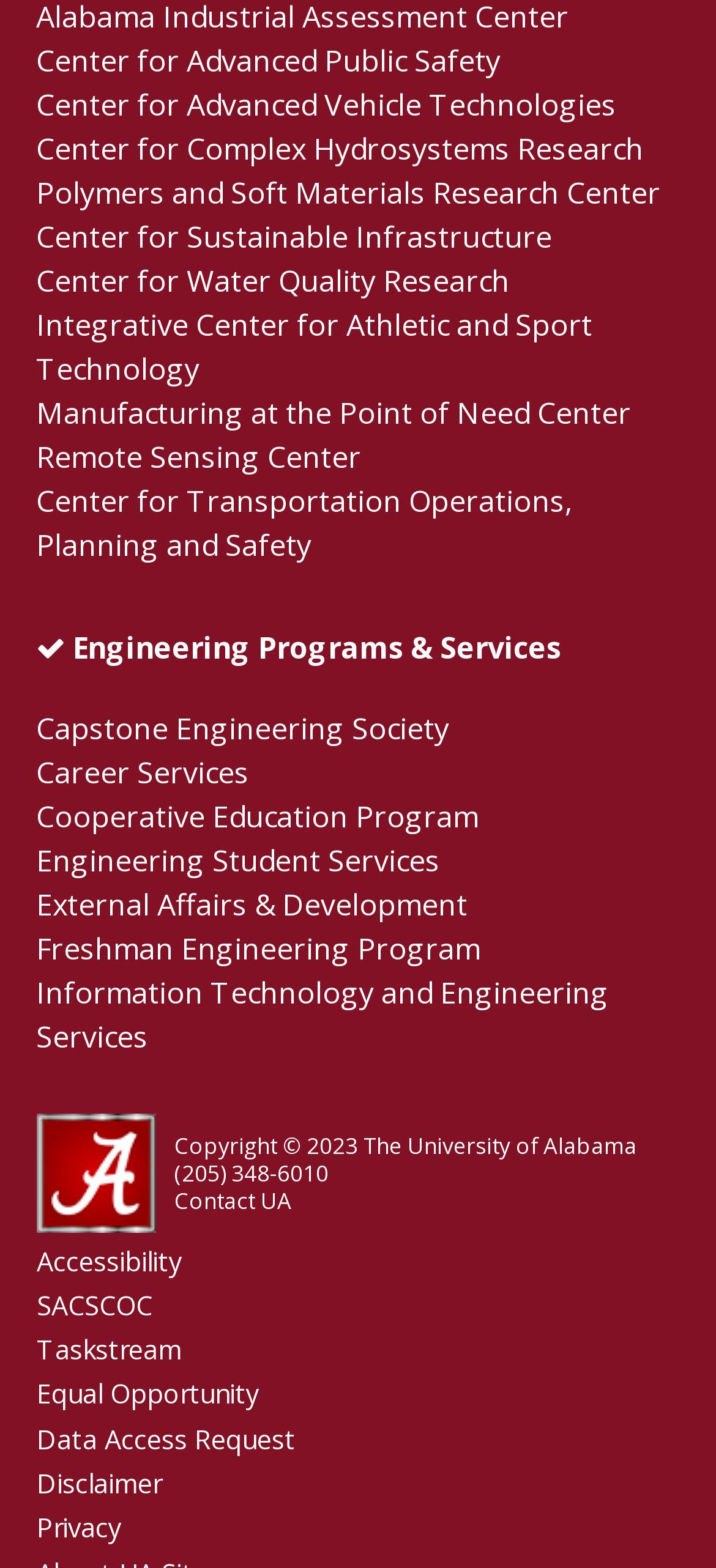Respond with a single word or phrase for the following question: 
What is the phone number listed?

(205) 348-6010